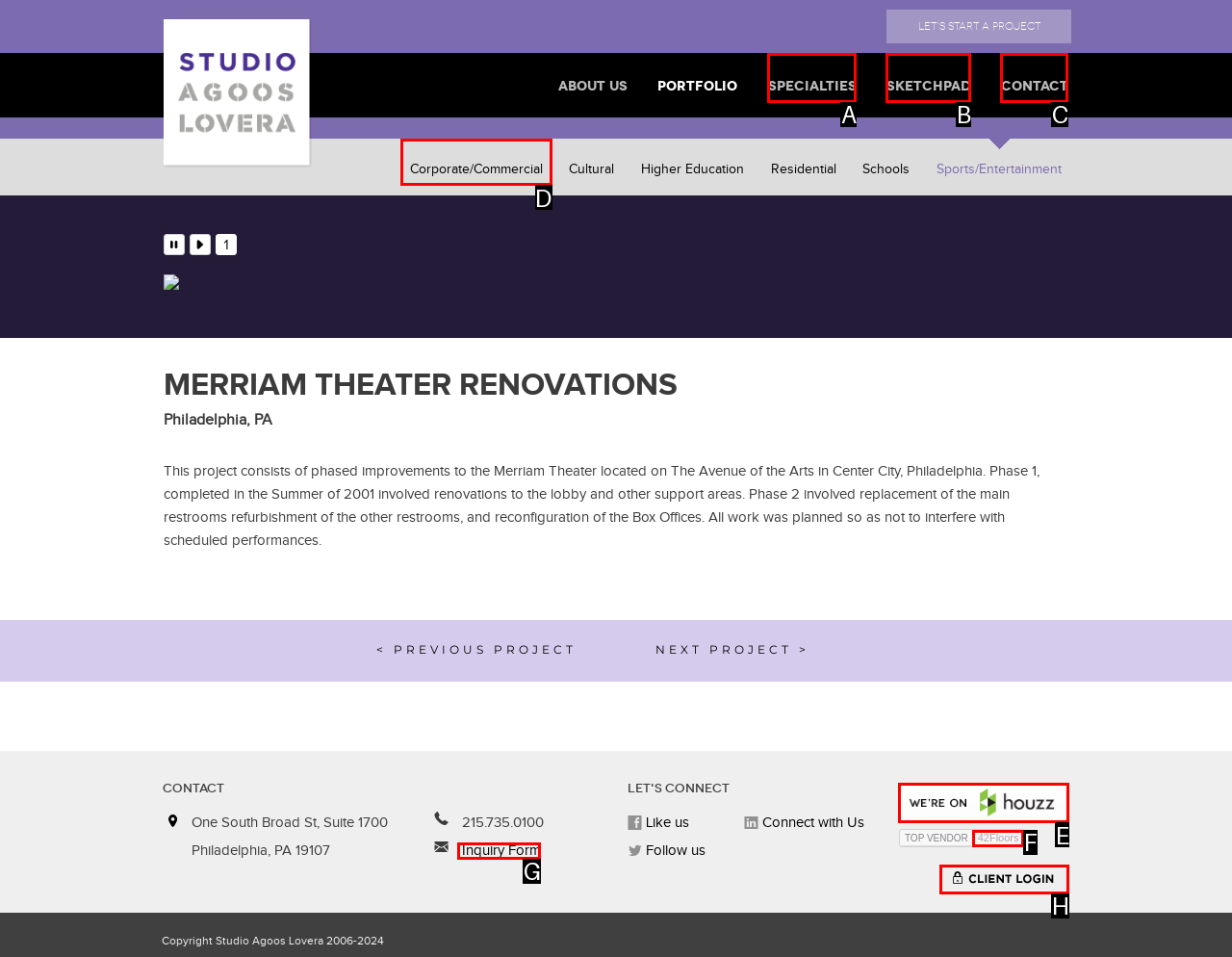Indicate which HTML element you need to click to complete the task: Explore Corporate/Commercial projects. Provide the letter of the selected option directly.

D